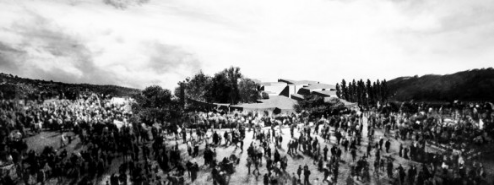What is the mood conveyed by the atmosphere in the image?
Using the image as a reference, answer with just one word or a short phrase.

Sense of shared purpose and collective action